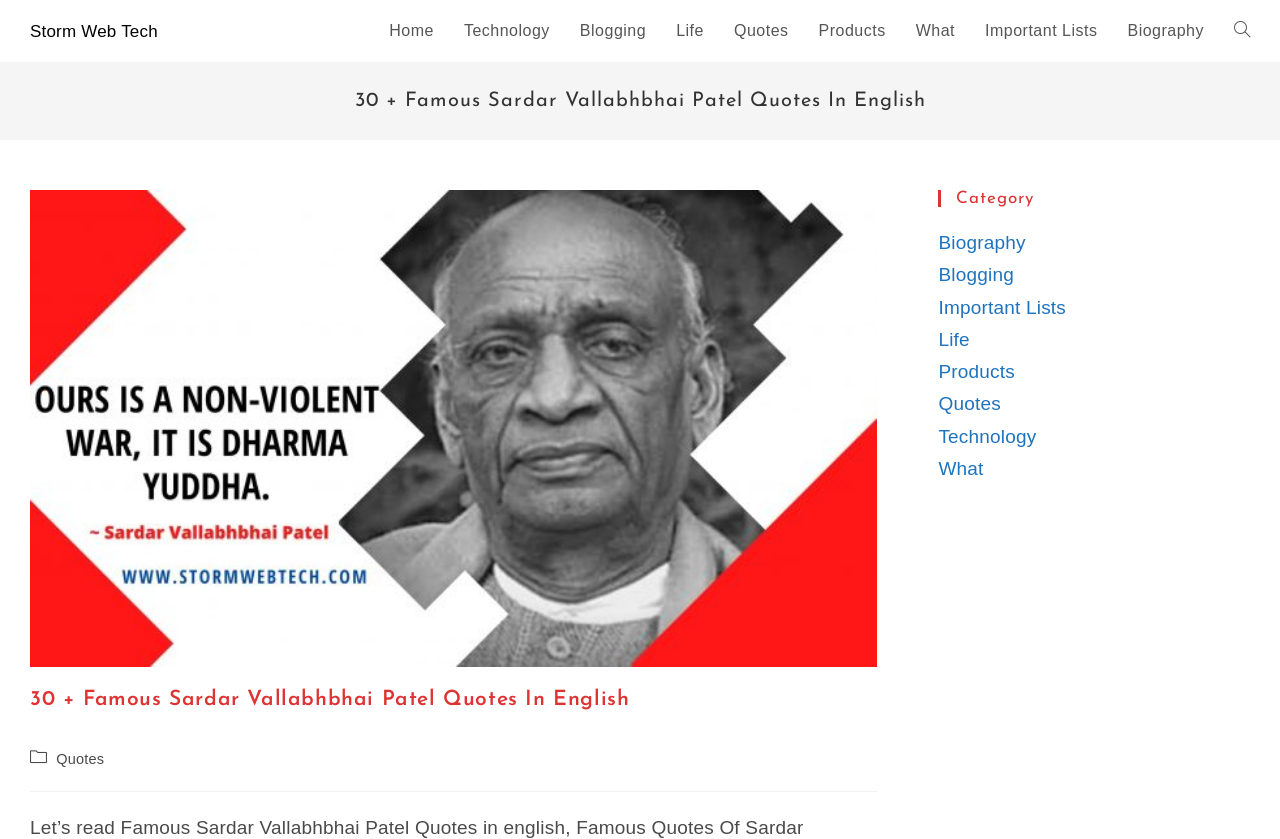How many links are present in the top navigation bar?
Please provide a single word or phrase as the answer based on the screenshot.

10